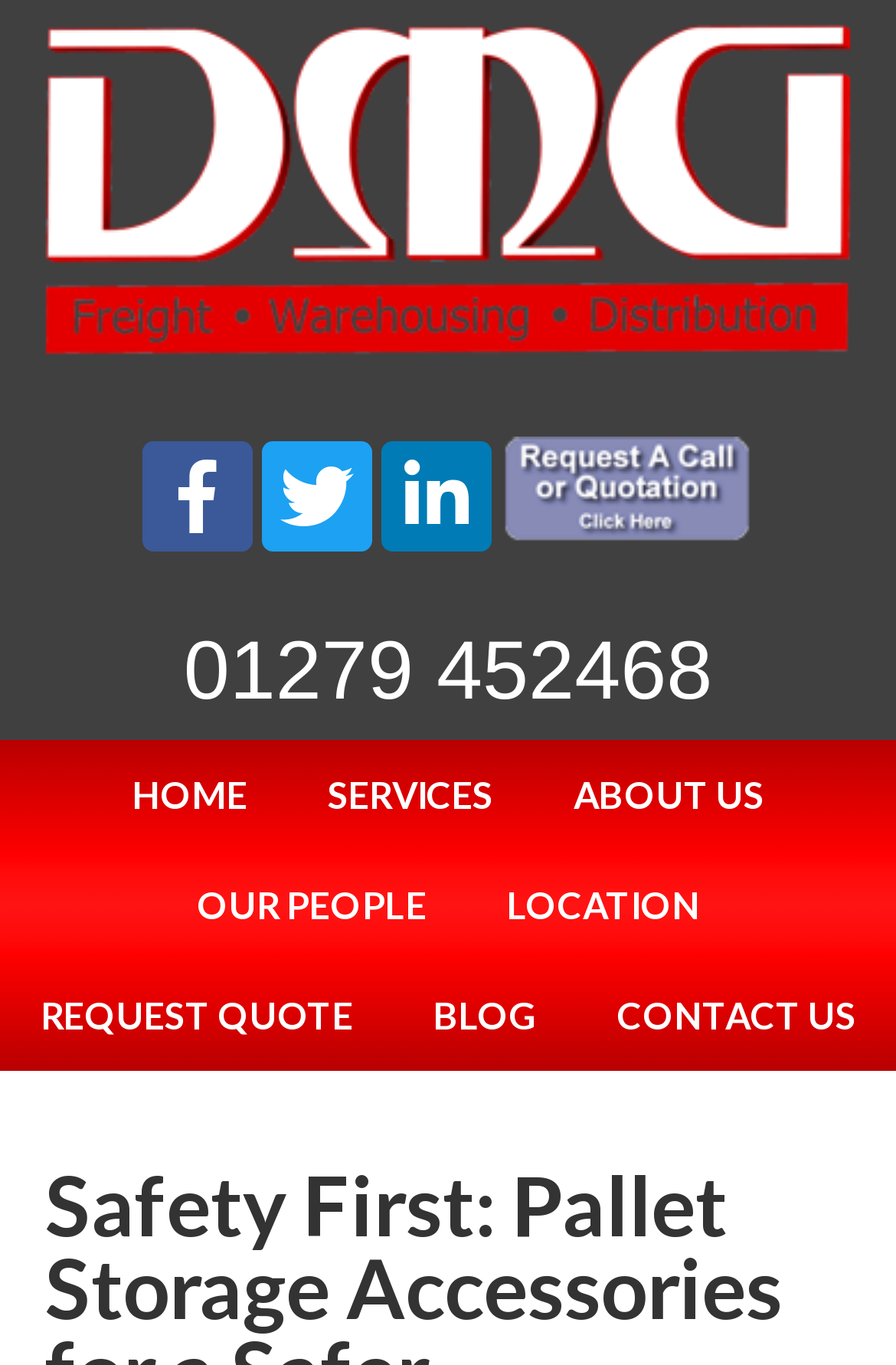Specify the bounding box coordinates of the element's region that should be clicked to achieve the following instruction: "Visit the BLOG". The bounding box coordinates consist of four float numbers between 0 and 1, in the format [left, top, right, bottom].

[0.442, 0.703, 0.64, 0.784]